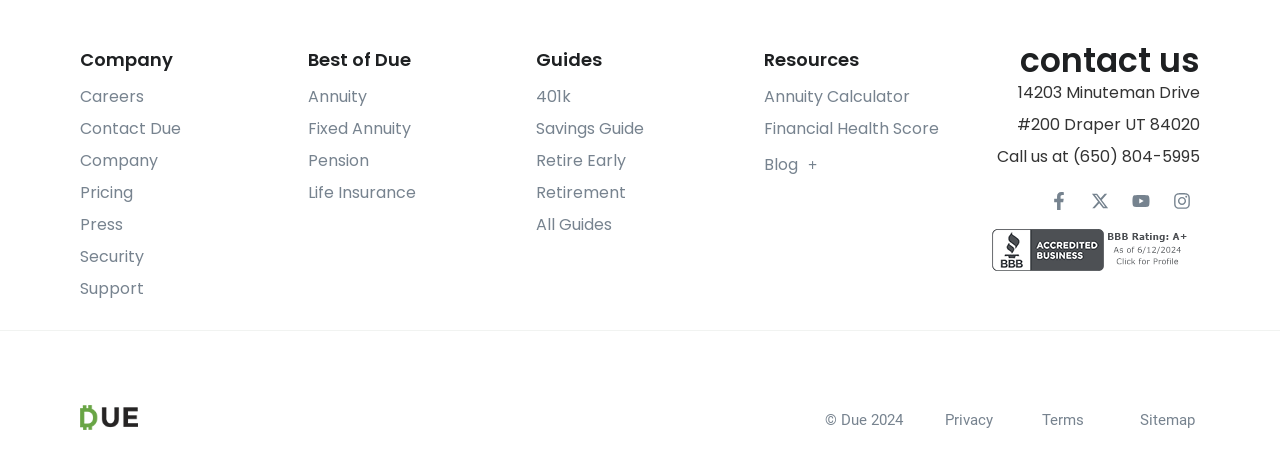Pinpoint the bounding box coordinates of the clickable area necessary to execute the following instruction: "Read Guides". The coordinates should be given as four float numbers between 0 and 1, namely [left, top, right, bottom].

[0.419, 0.102, 0.47, 0.156]